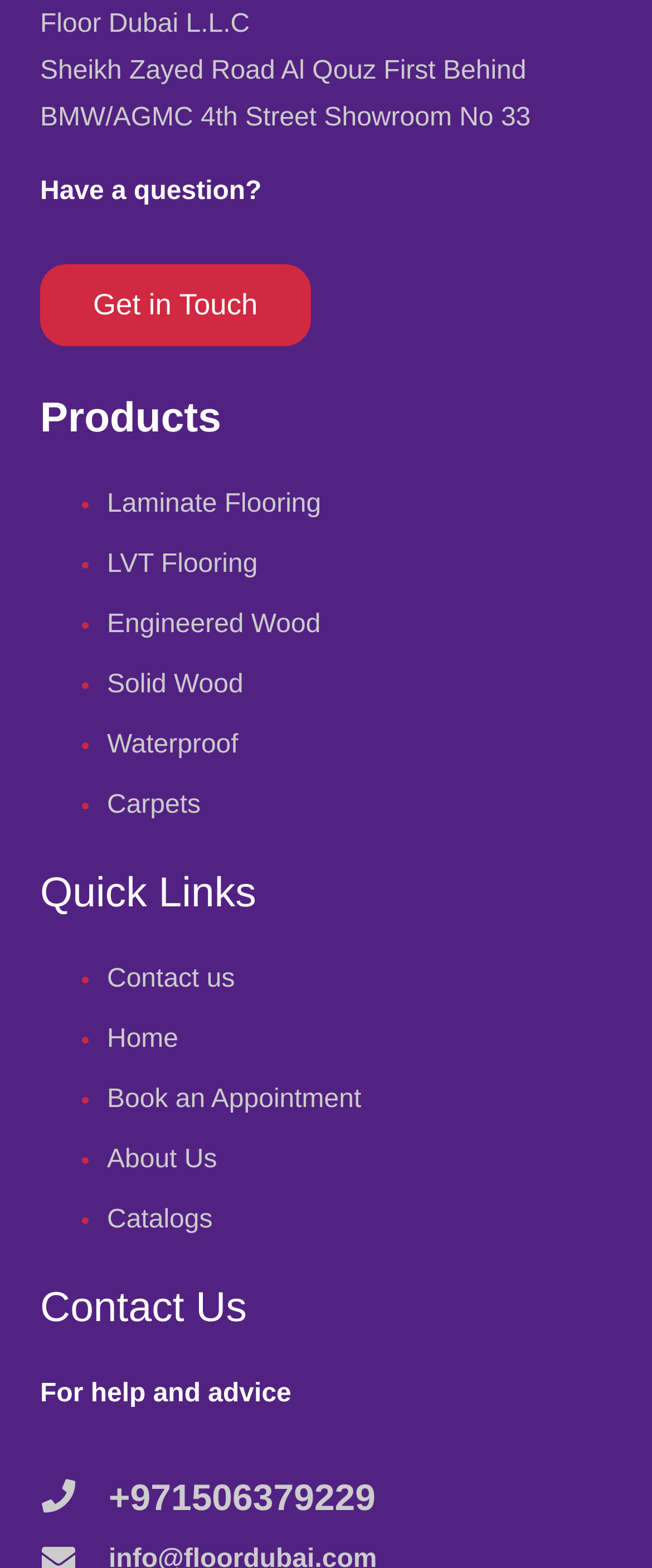Please identify the bounding box coordinates of the element's region that I should click in order to complete the following instruction: "Get in Touch". The bounding box coordinates consist of four float numbers between 0 and 1, i.e., [left, top, right, bottom].

[0.062, 0.168, 0.476, 0.221]